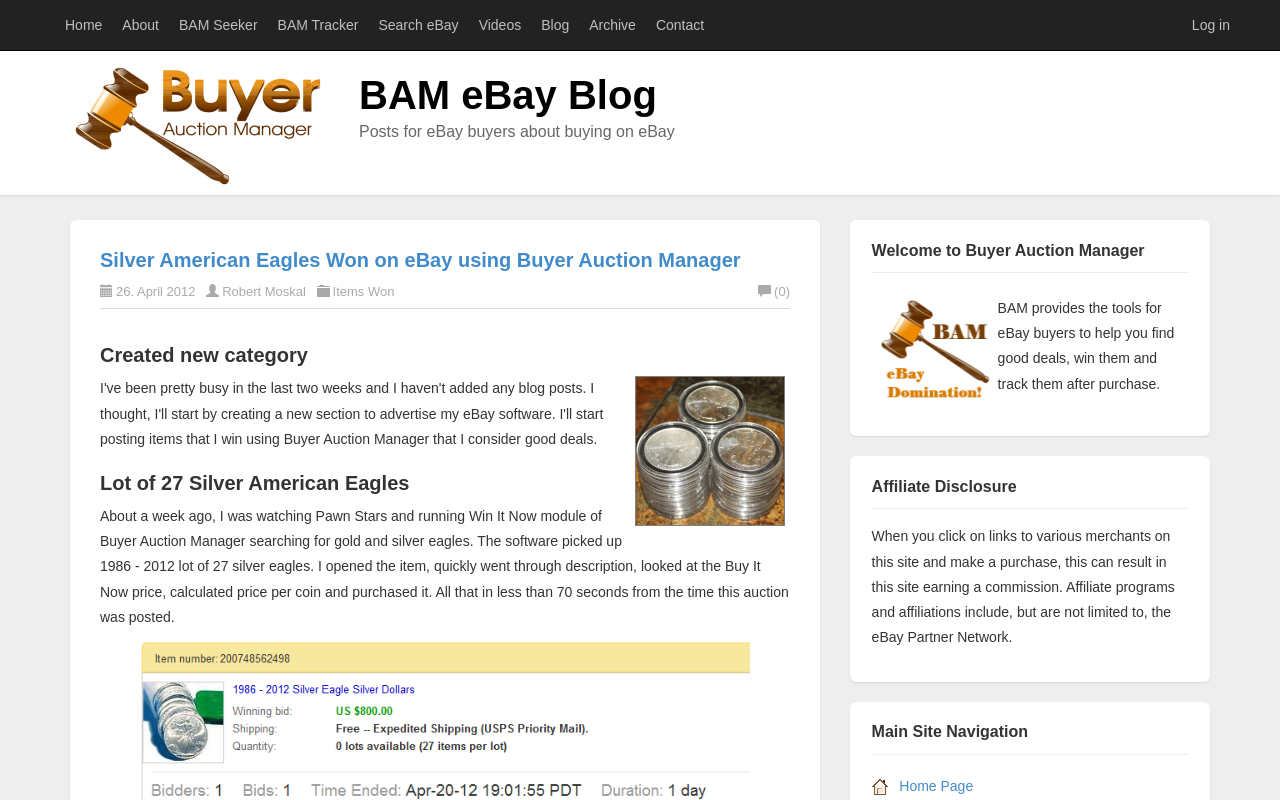Please identify the bounding box coordinates of where to click in order to follow the instruction: "View 'Lot of 27 Silver American Eagles'".

[0.078, 0.59, 0.617, 0.617]